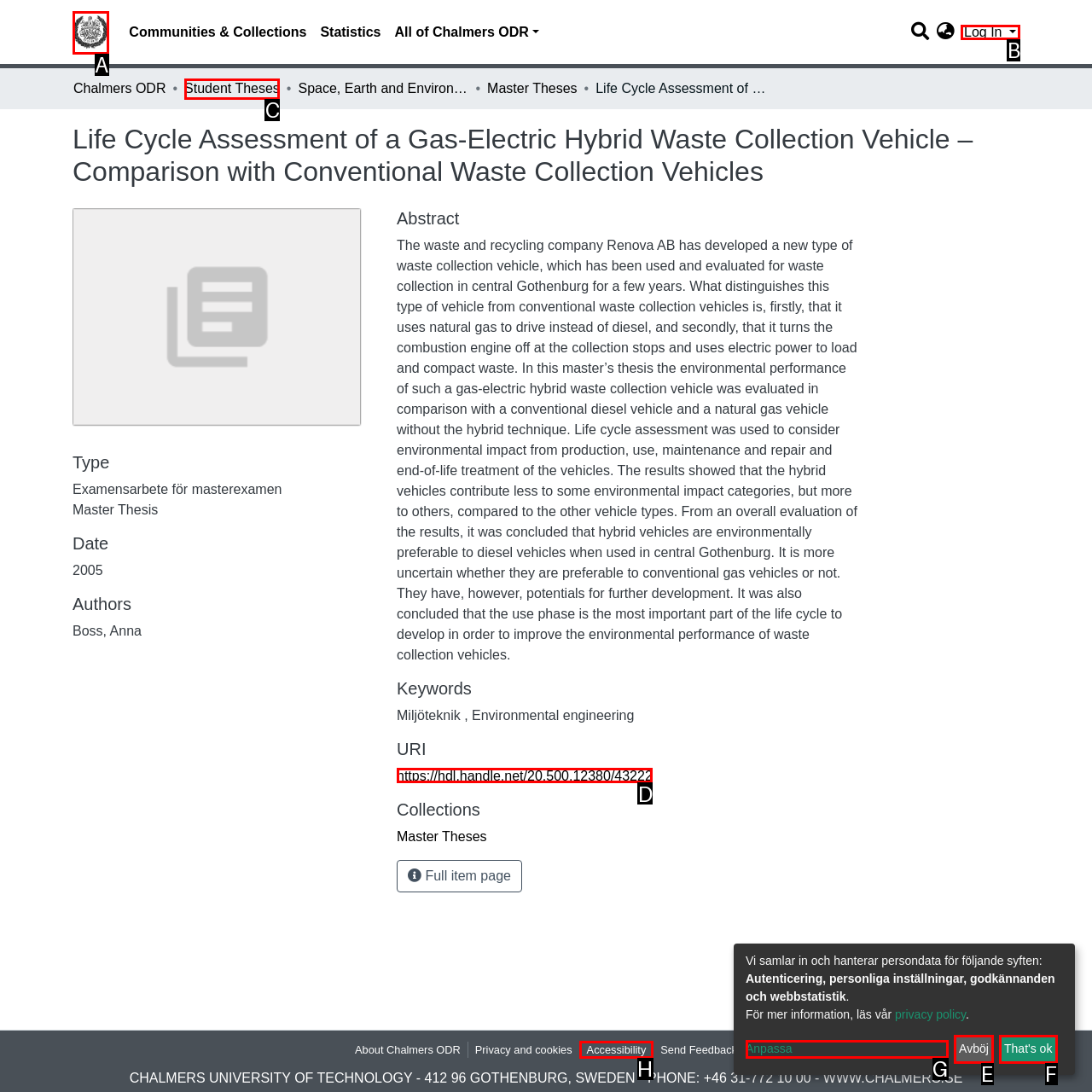Select the HTML element that needs to be clicked to carry out the task: Log in
Provide the letter of the correct option.

B